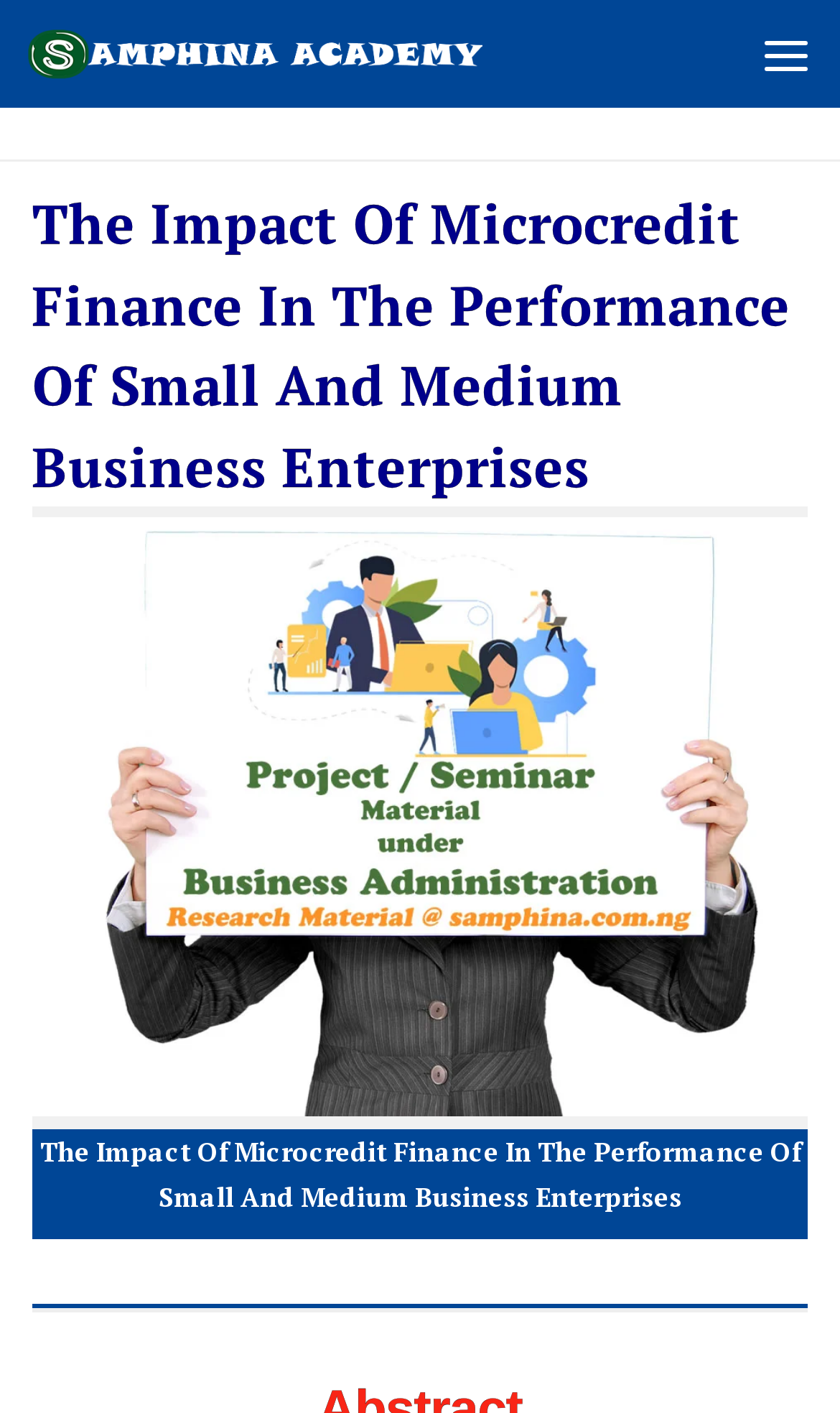Locate the bounding box of the user interface element based on this description: "Skip to content".

[0.01, 0.006, 0.482, 0.087]